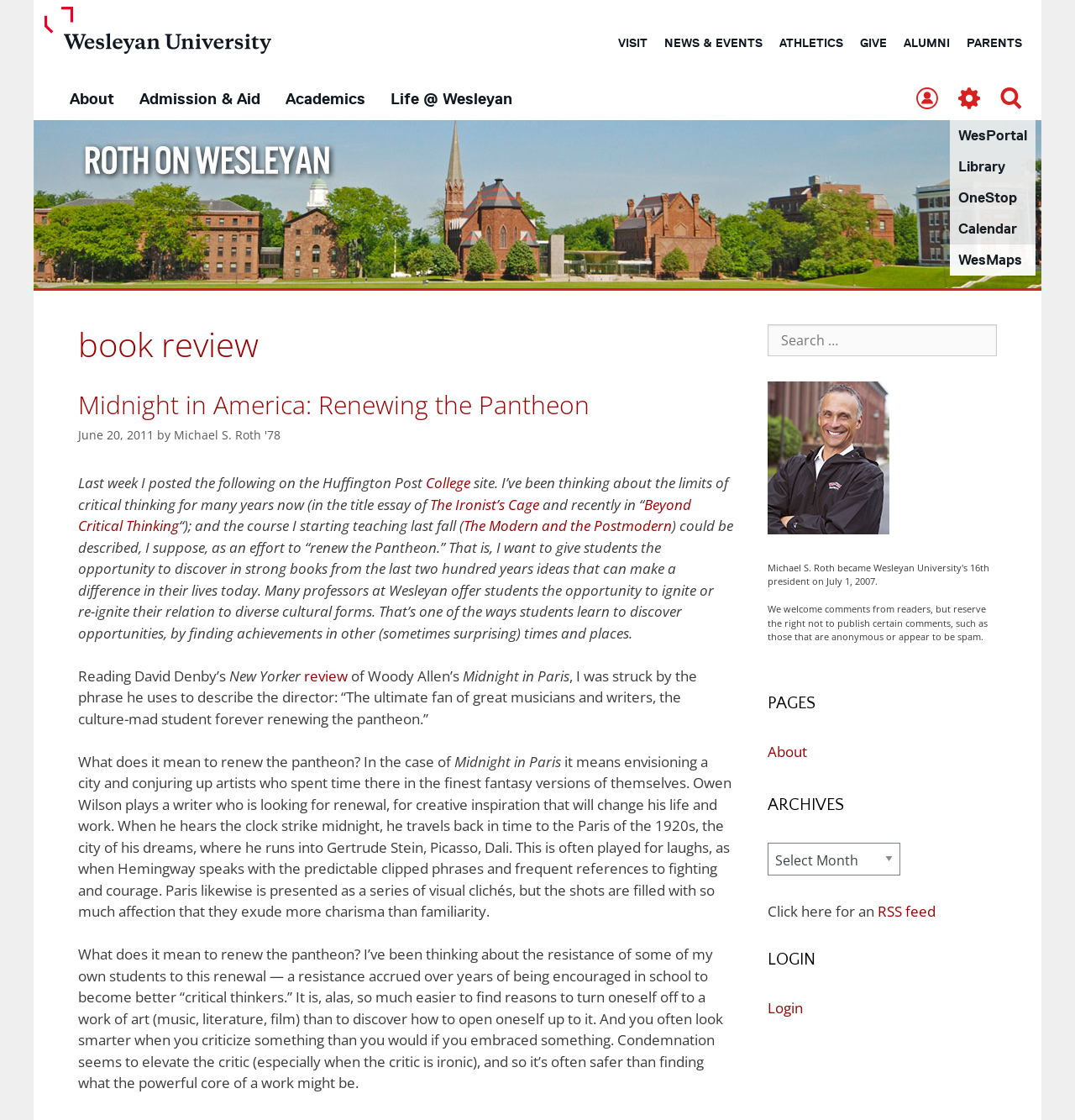Identify the bounding box coordinates of the specific part of the webpage to click to complete this instruction: "Click the link to About".

[0.053, 0.07, 0.118, 0.105]